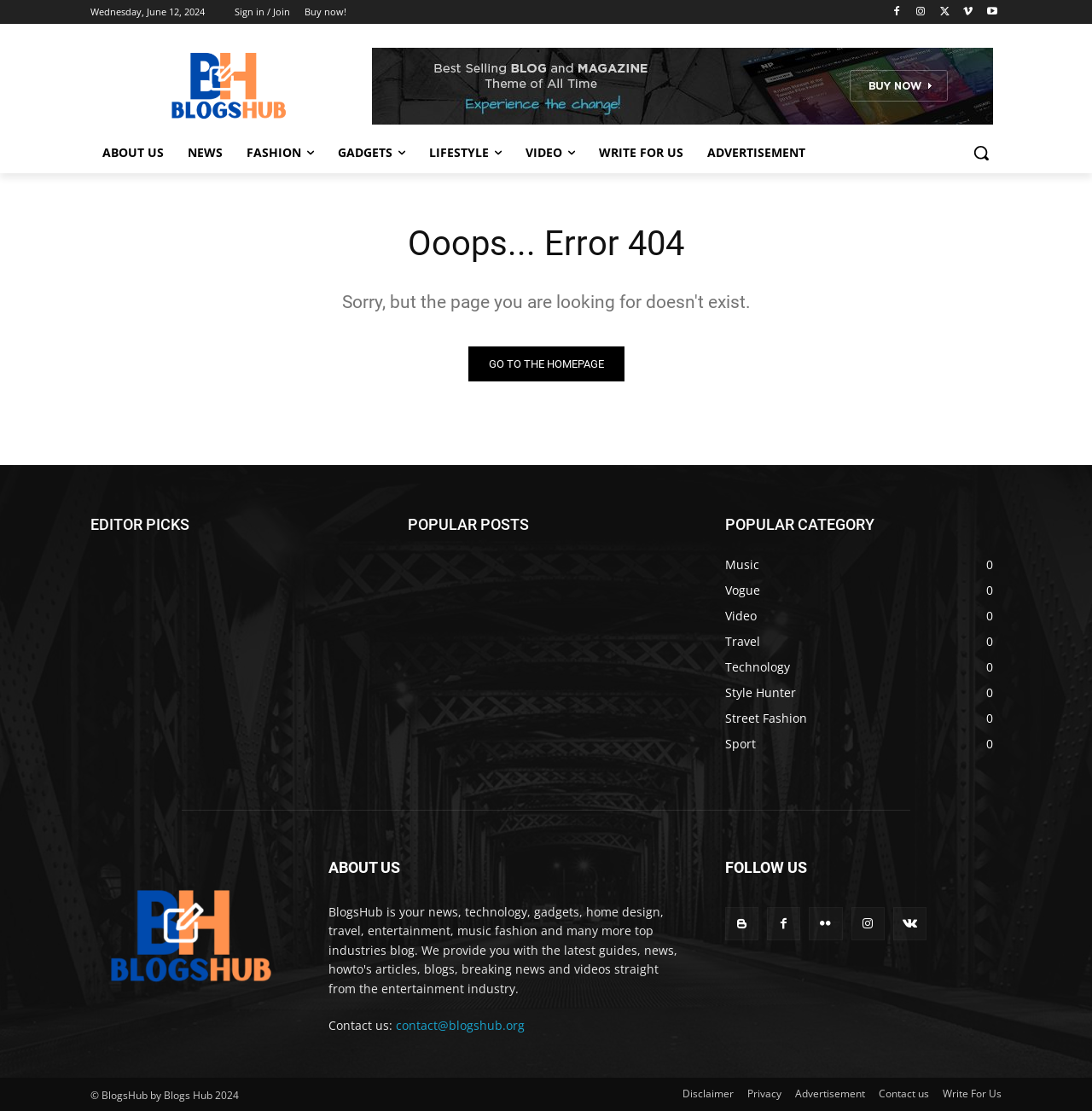Please specify the bounding box coordinates of the clickable region necessary for completing the following instruction: "Search for something". The coordinates must consist of four float numbers between 0 and 1, i.e., [left, top, right, bottom].

[0.88, 0.119, 0.917, 0.156]